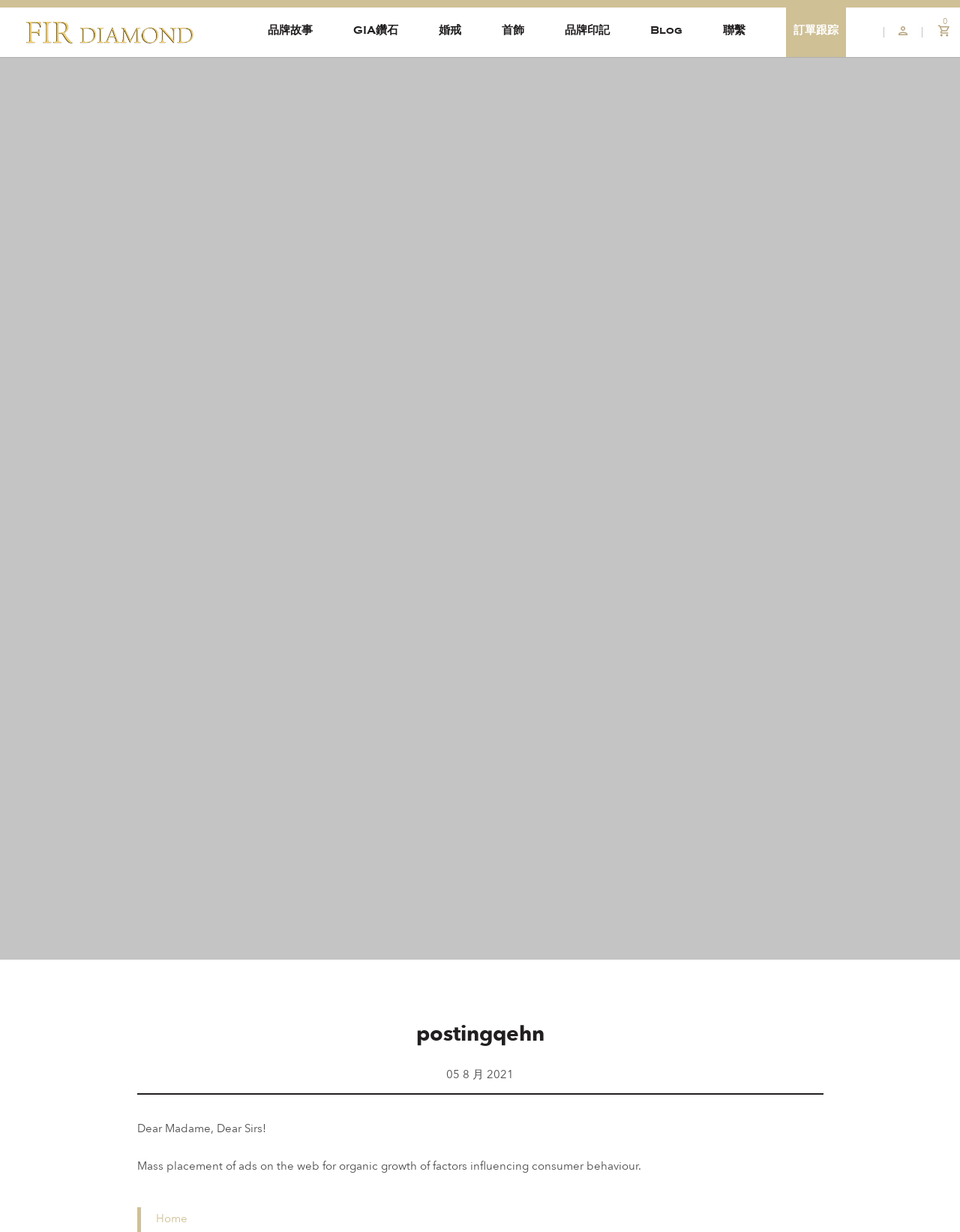Identify the bounding box coordinates of the area that should be clicked in order to complete the given instruction: "track order". The bounding box coordinates should be four float numbers between 0 and 1, i.e., [left, top, right, bottom].

[0.819, 0.006, 0.881, 0.046]